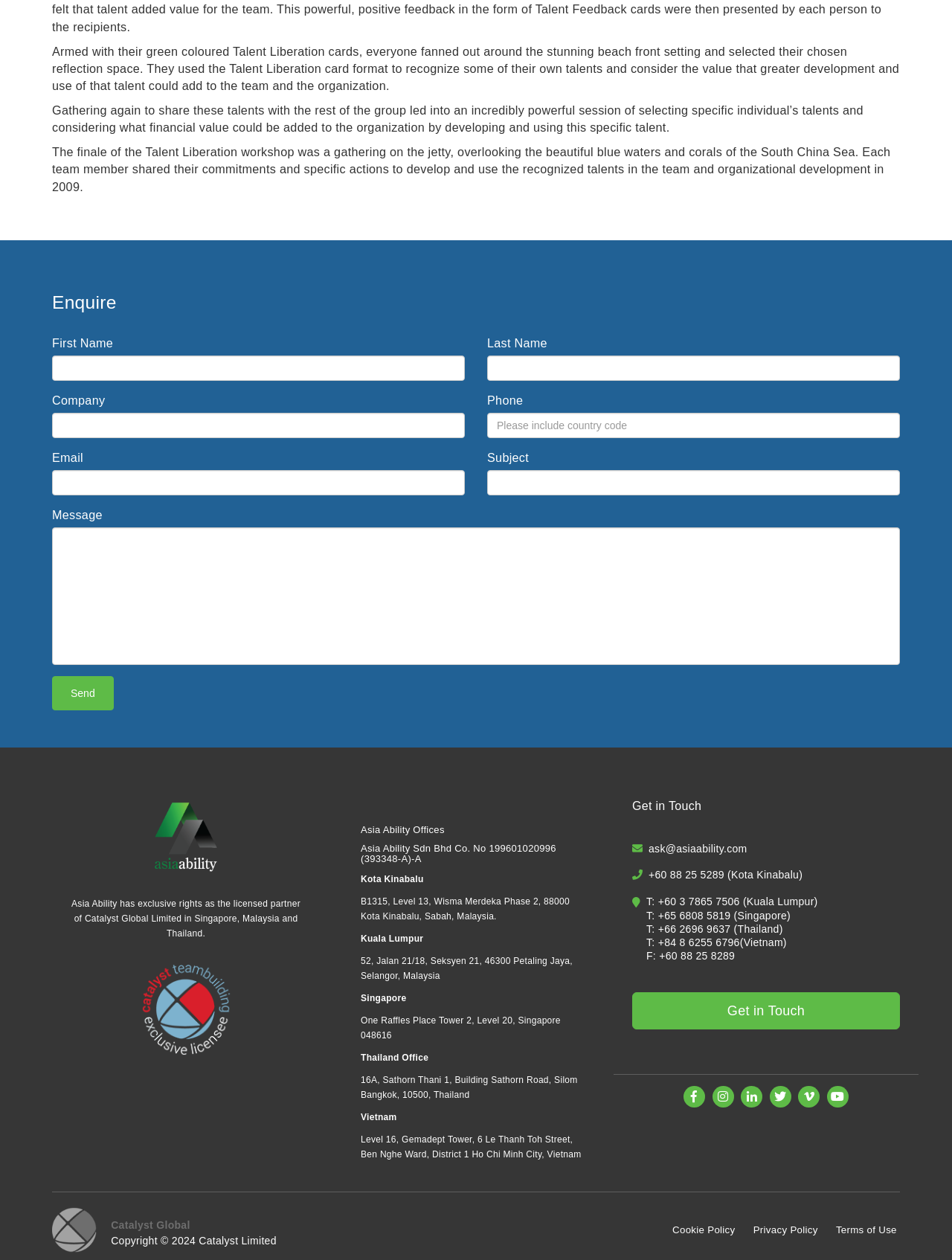Determine the bounding box coordinates of the section I need to click to execute the following instruction: "Click Send". Provide the coordinates as four float numbers between 0 and 1, i.e., [left, top, right, bottom].

[0.055, 0.537, 0.119, 0.564]